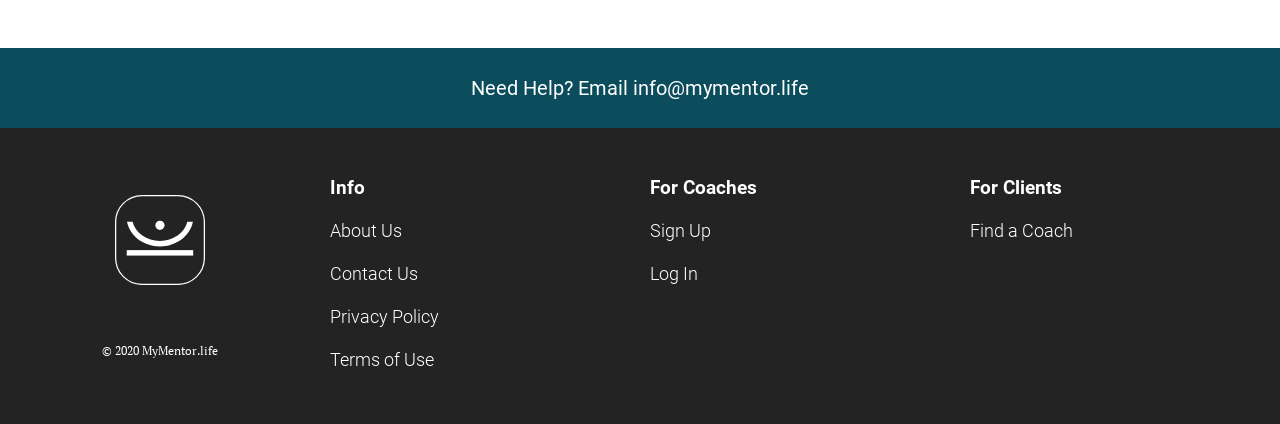Highlight the bounding box coordinates of the region I should click on to meet the following instruction: "View terms of use".

[0.258, 0.815, 0.492, 0.883]